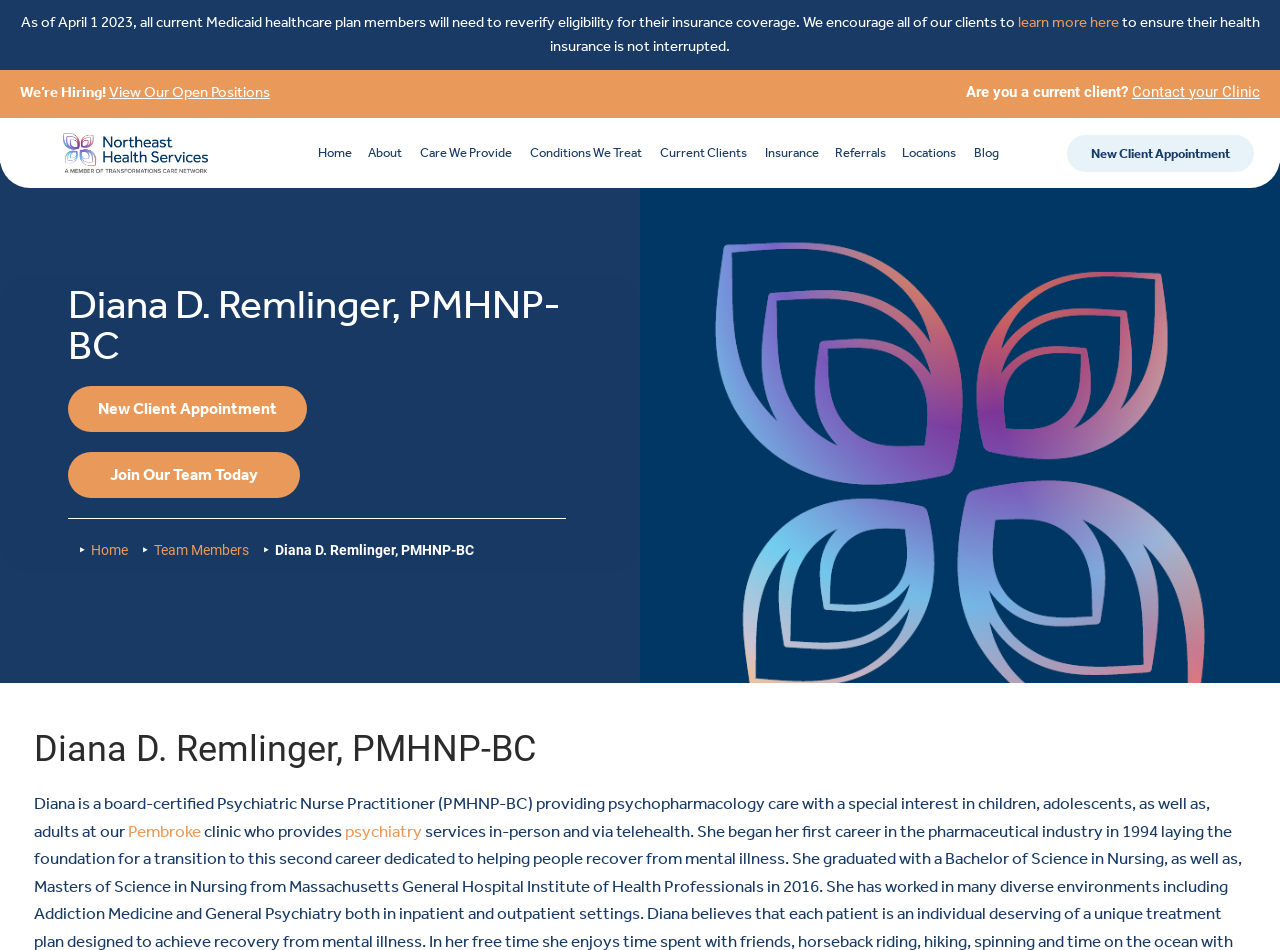Provide a comprehensive description of the webpage.

This webpage is about Diana D. Remlinger, a board-certified Psychiatric Nurse Practitioner (PMHNP-BC) who provides psychopharmacology care with a special interest in children, adolescents, and adults at the Pembroke clinic. 

At the top of the page, there is a notification about Medicaid healthcare plan members needing to reverify their eligibility, with a link to learn more. Below this, there are three sections: one for current clients, one for job openings, and one with a link to the clinic's full logo.

The main navigation menu is located in the middle of the page, with links to various sections such as Home, About, Care We Provide, Conditions We Treat, Current Clients, Insurance, Referrals, Locations, and Blog.

On the right side of the page, there is a call-to-action button for new client appointments. Below this, there are links to join the team and to access the team members' page.

The main content of the page is about Diana's profile, with a heading and a paragraph describing her services, which include in-person and telehealth psychiatry services.